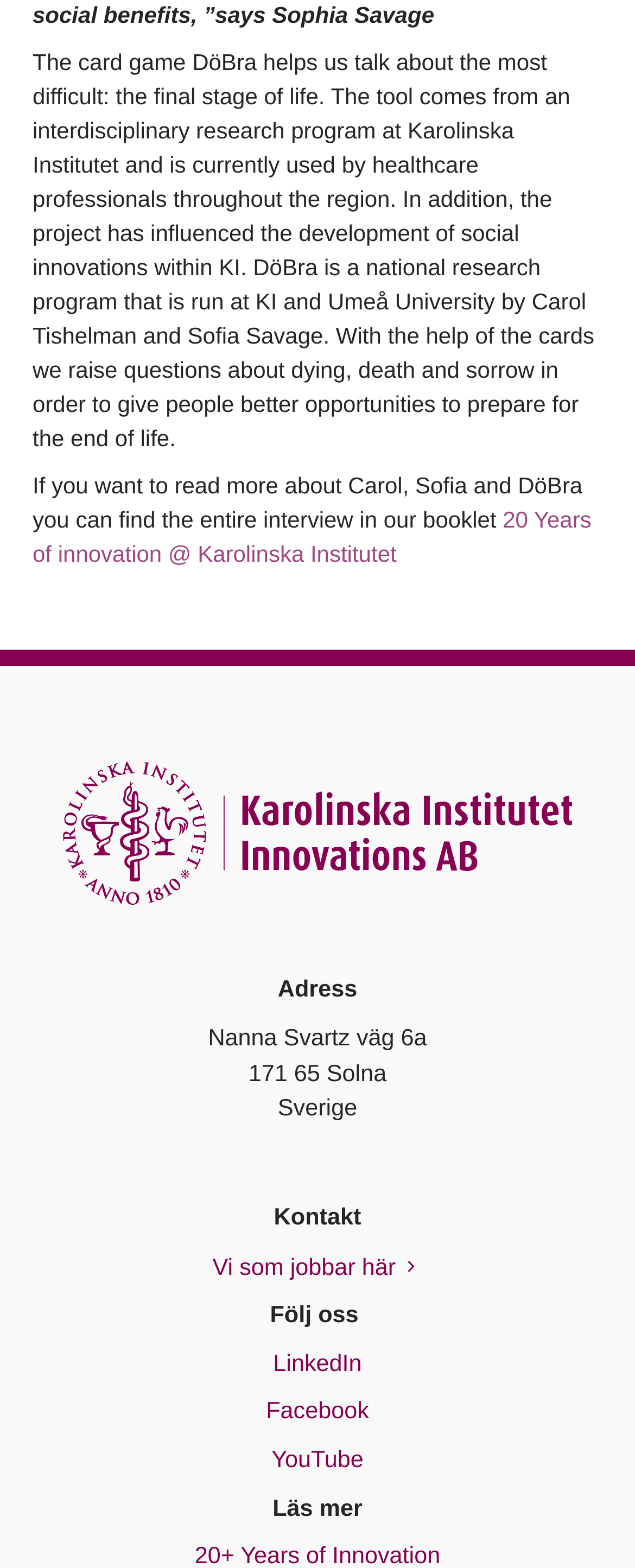Provide your answer in a single word or phrase: 
How many social media platforms are linked on the webpage?

3